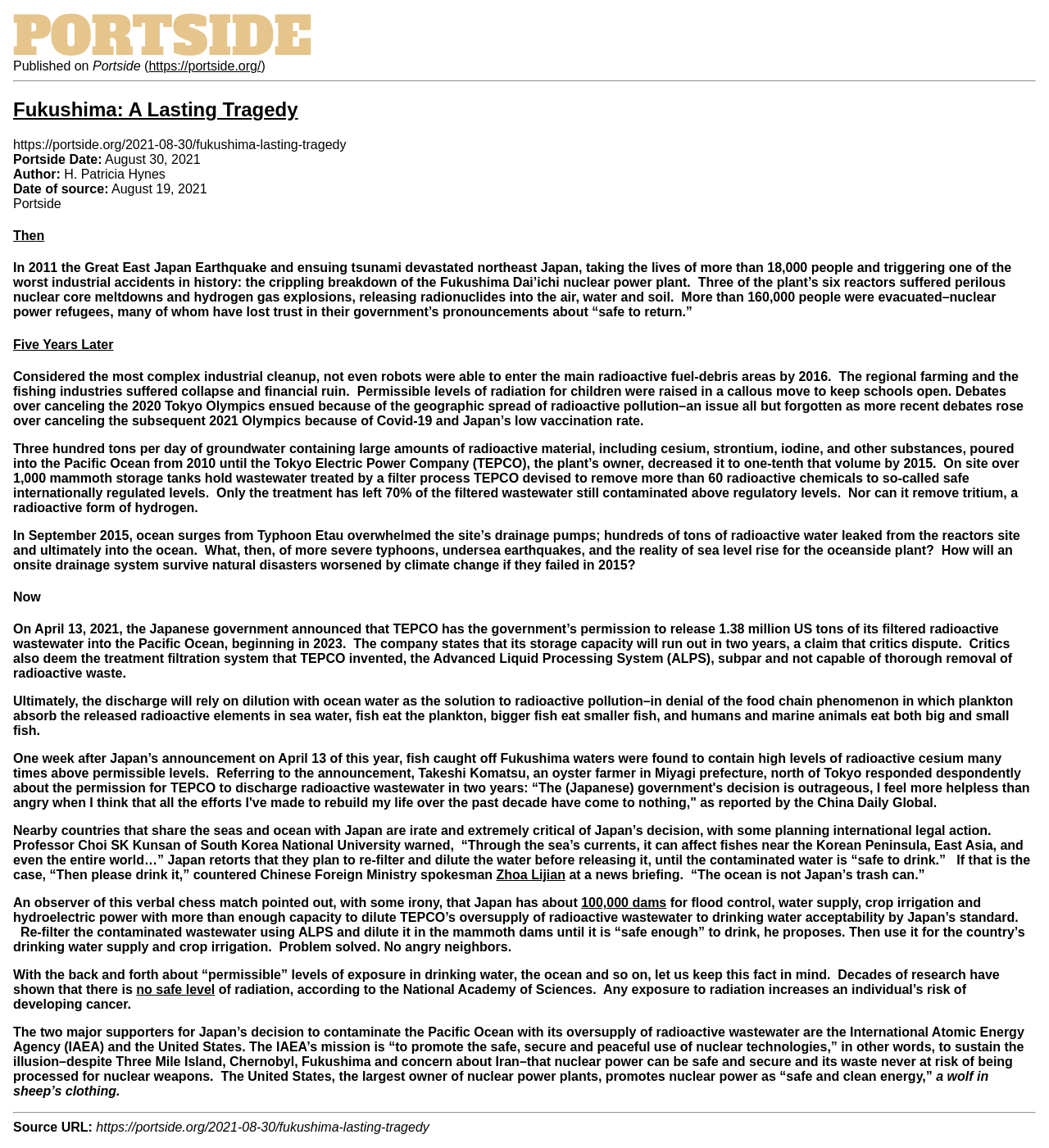Answer the question below in one word or phrase:
What is the name of the author of this article?

H. Patricia Hynes